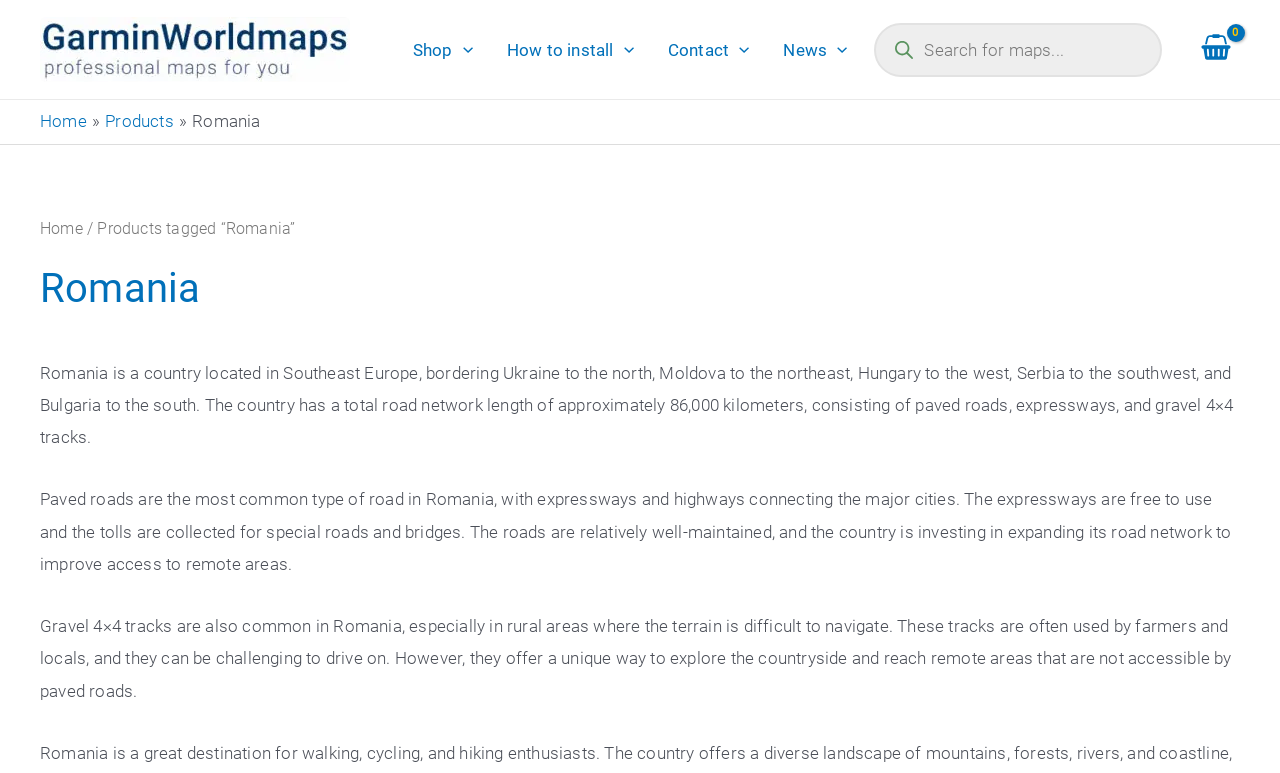Show the bounding box coordinates of the element that should be clicked to complete the task: "Search for products".

[0.683, 0.029, 0.908, 0.099]